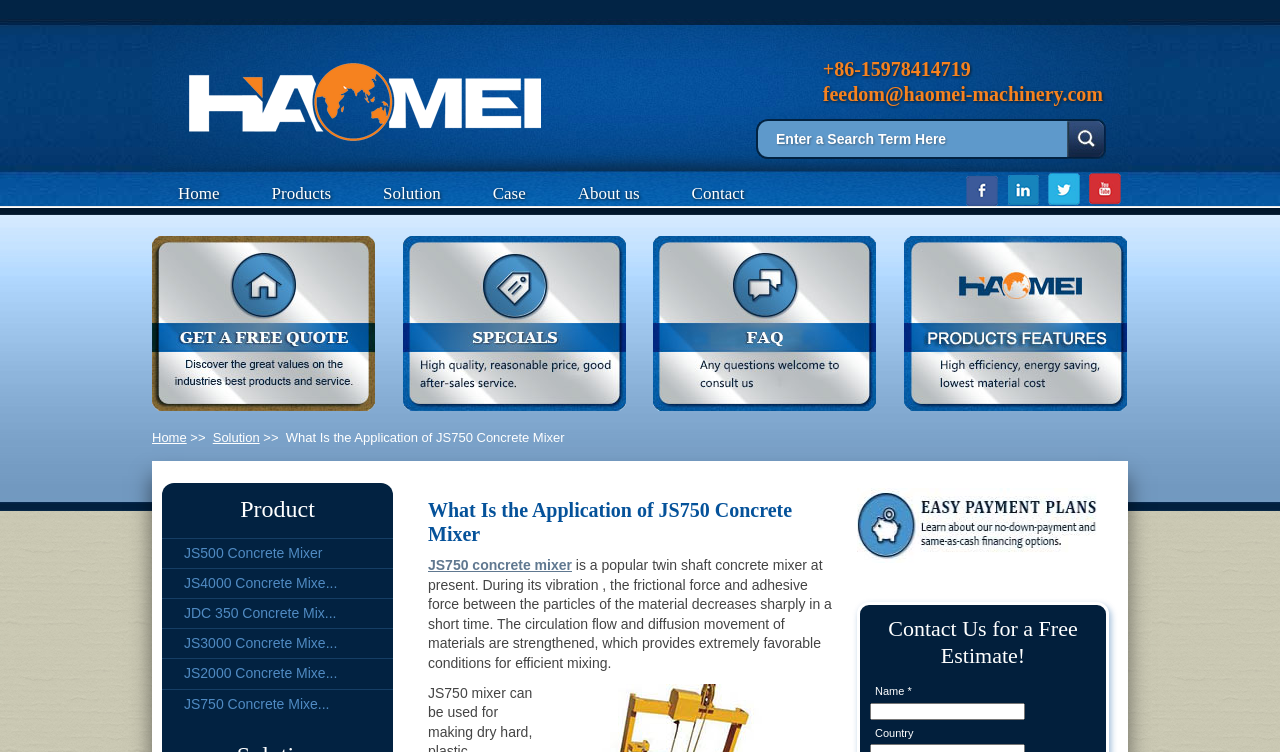Can you find the bounding box coordinates for the element that needs to be clicked to execute this instruction: "Search for a term"? The coordinates should be given as four float numbers between 0 and 1, i.e., [left, top, right, bottom].

[0.591, 0.158, 0.835, 0.211]